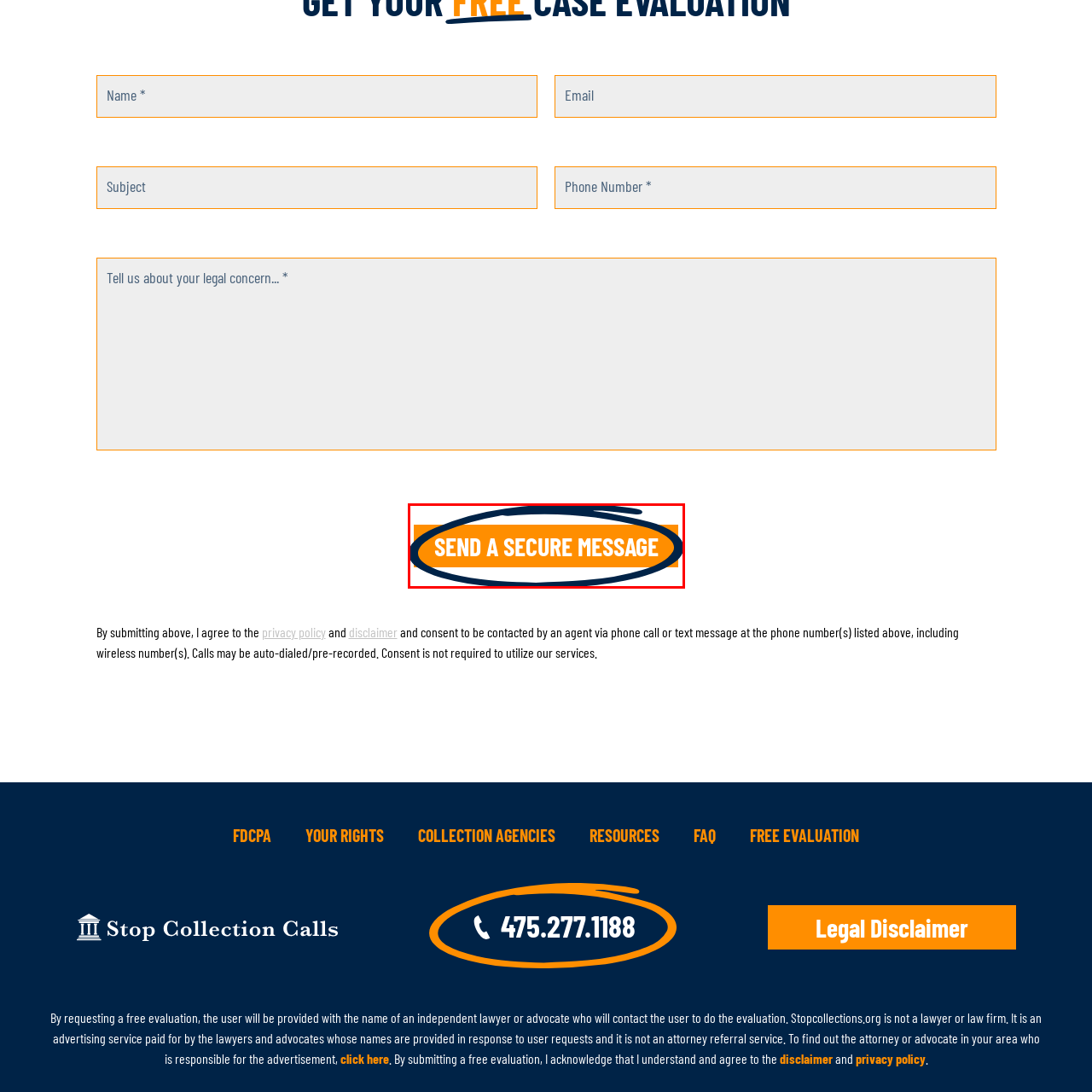Create a detailed narrative of the image inside the red-lined box.

The image prominently features a bold button with the text "SEND A SECURE MESSAGE." The button is set against a vibrant orange background, creating a striking visual appeal aimed at encouraging user interaction. The text is rendered in large, white, uppercase letters, emphasizing urgency and importance. This element is likely part of a contact form on a webpage, inviting users to securely communicate their inquiries or concerns, possibly related to legal services. The button's design and placement suggest it plays a crucial role in guiding users to submit their information confidently and safely.